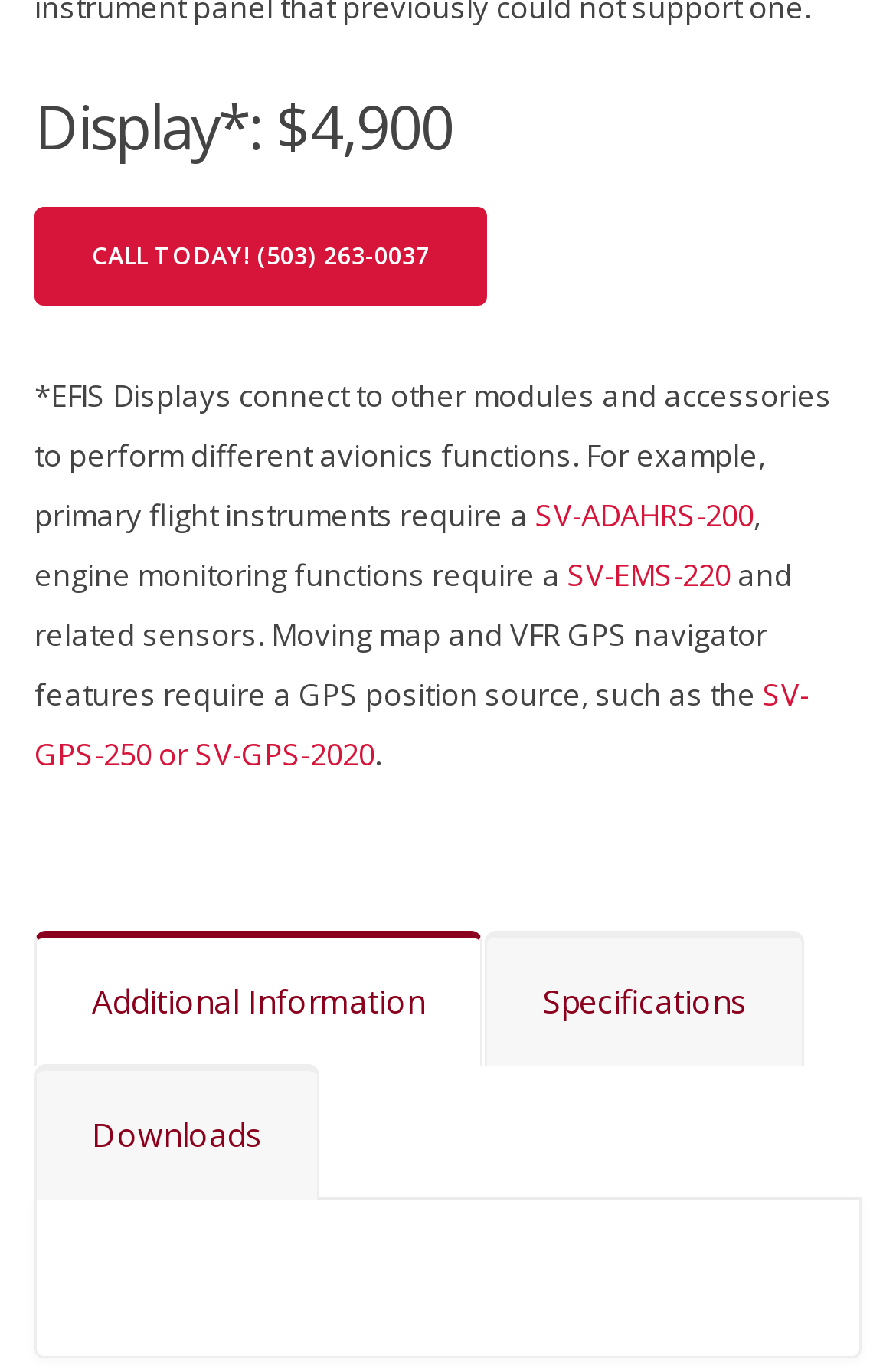What is the purpose of SV-ADAHRS-200?
Can you offer a detailed and complete answer to this question?

The link 'SV-ADAHRS-200' is mentioned in the context of EFIS Displays connecting to other modules and accessories to perform different avionics functions, implying that SV-ADAHRS-200 is used for some avionics function.